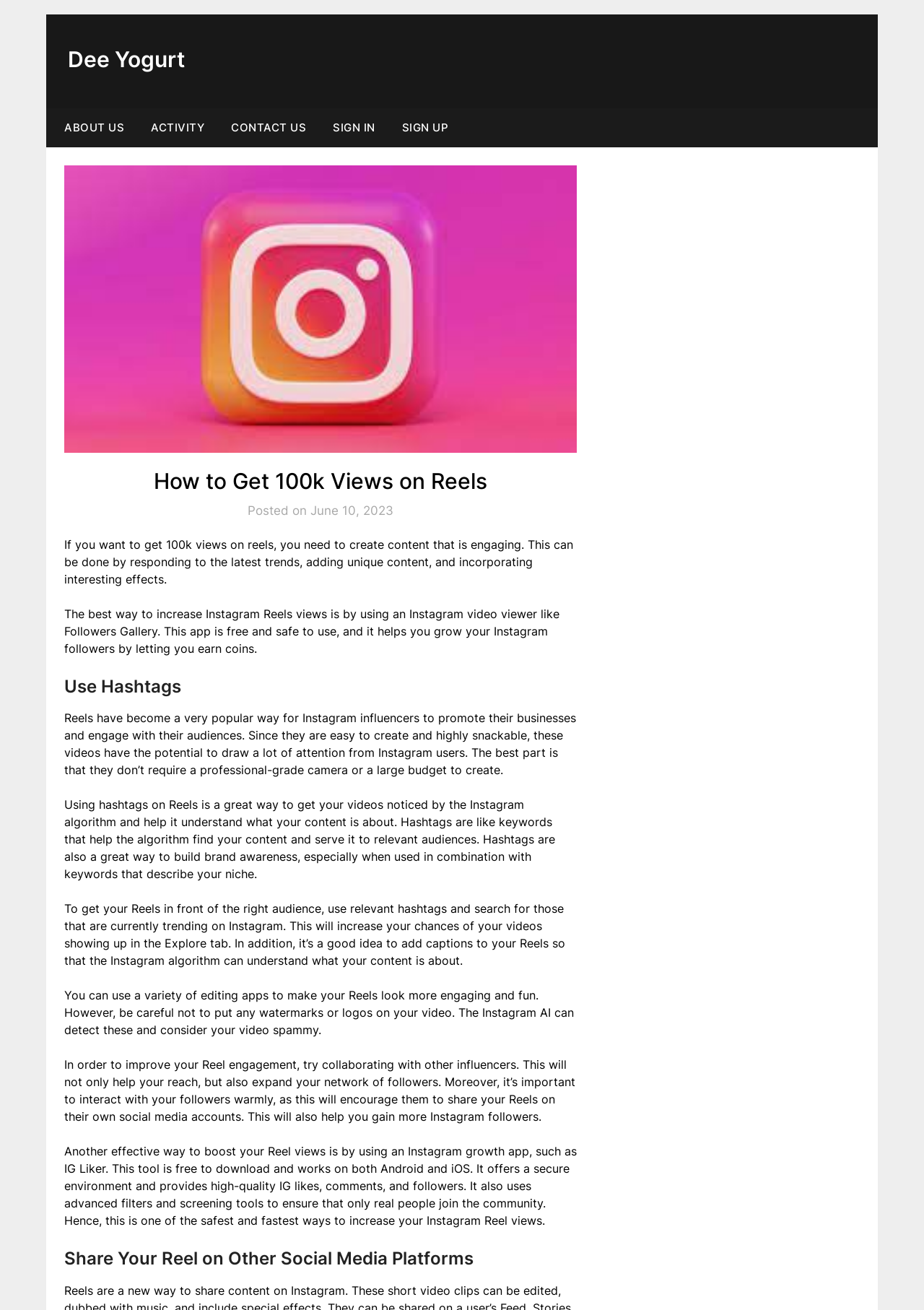Respond to the following query with just one word or a short phrase: 
What is the recommended way to increase Instagram Reels views?

Use an Instagram video viewer